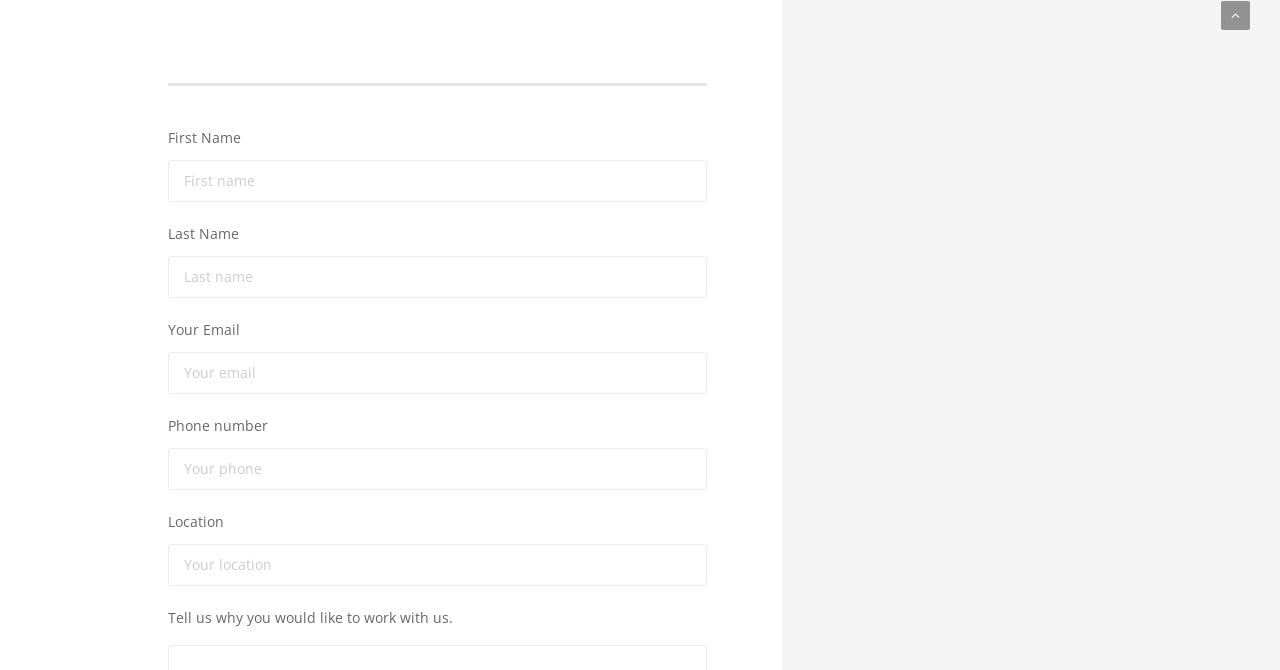Determine the bounding box coordinates in the format (top-left x, top-left y, bottom-right x, bottom-right y). Ensure all values are floating point numbers between 0 and 1. Identify the bounding box of the UI element described by: parent_node: HOME

[0.954, 0.001, 0.977, 0.045]